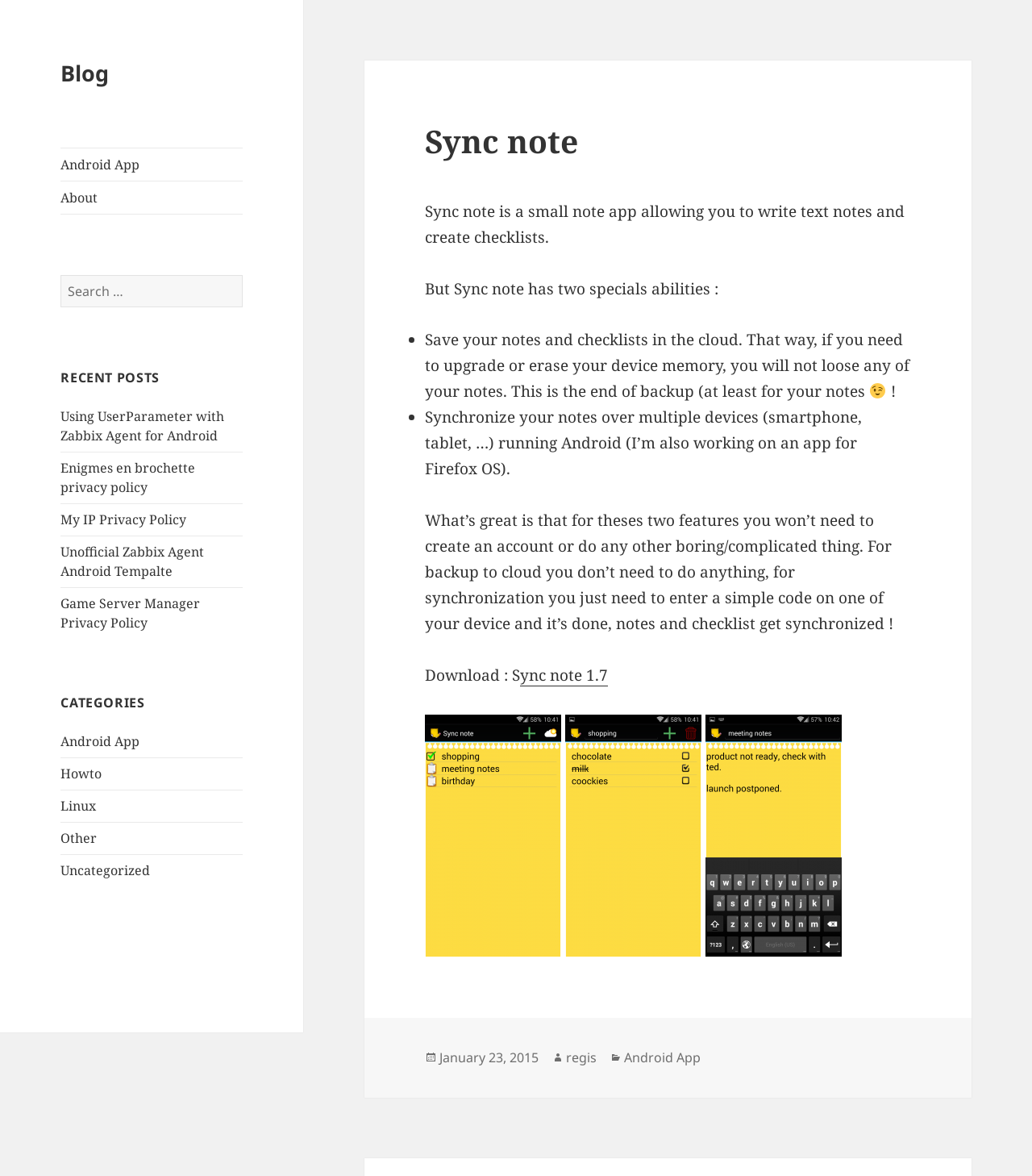What is the date of the post?
Refer to the image and respond with a one-word or short-phrase answer.

January 23, 2015